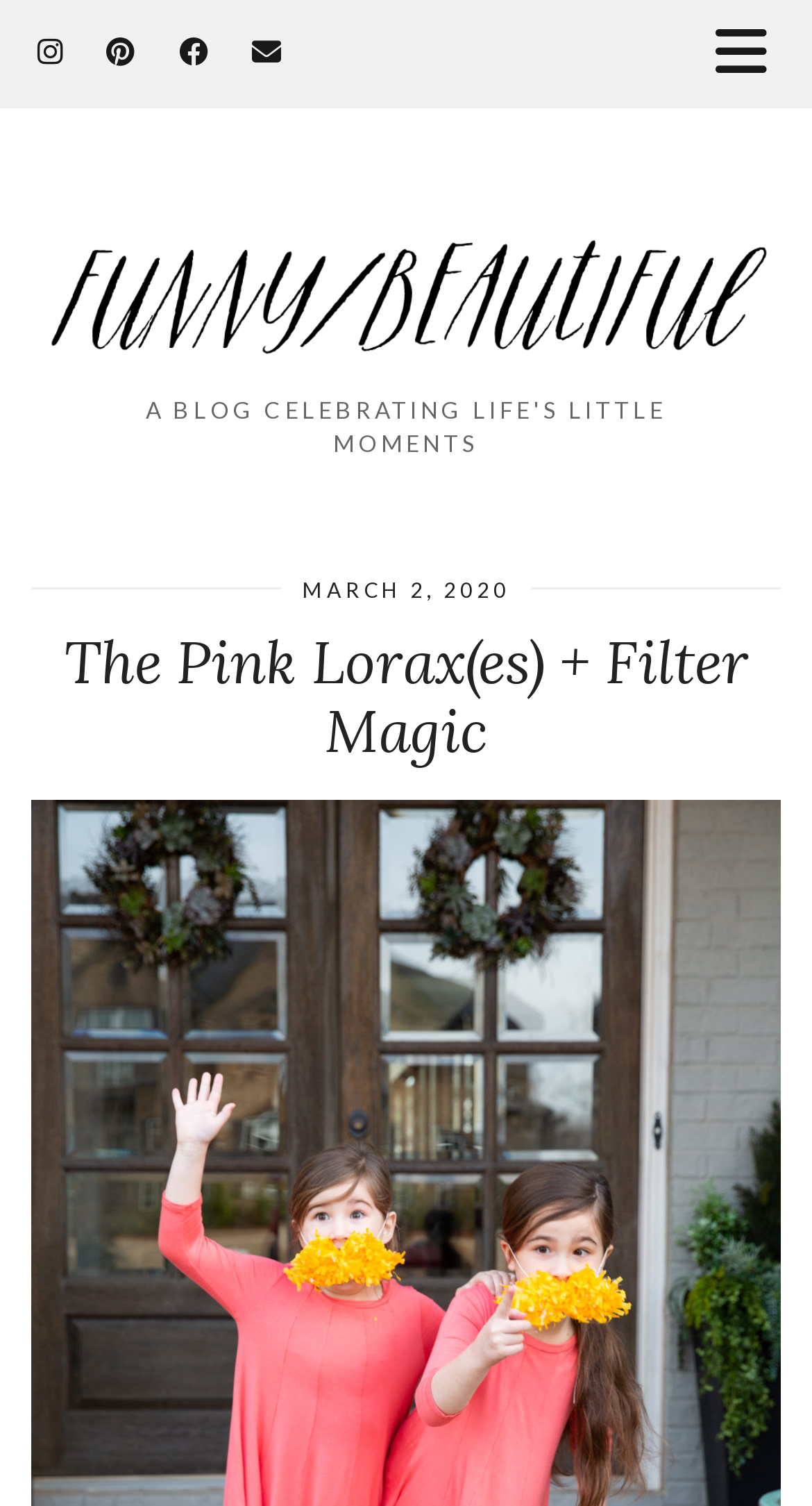What is the theme of the post? Using the information from the screenshot, answer with a single word or phrase.

funny/beautiful